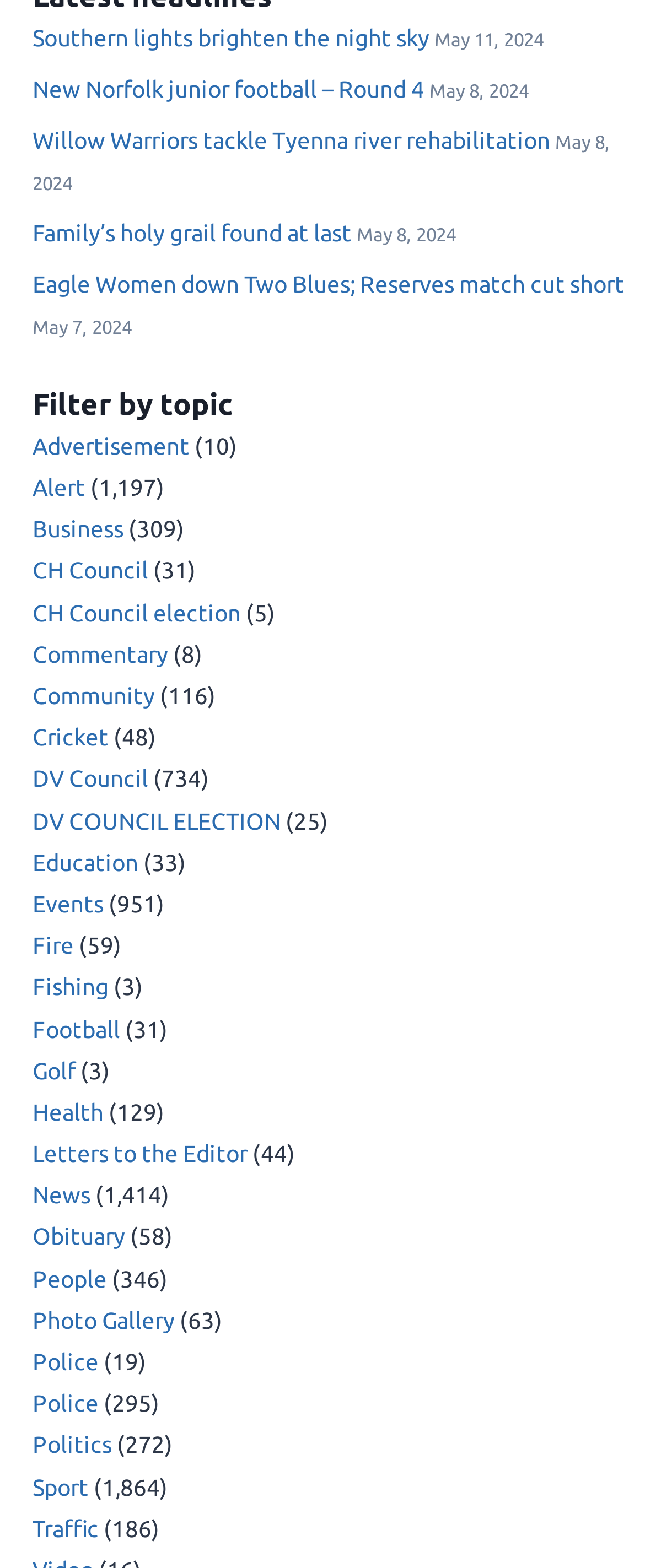Using the webpage screenshot and the element description CH Council, determine the bounding box coordinates. Specify the coordinates in the format (top-left x, top-left y, bottom-right x, bottom-right y) with values ranging from 0 to 1.

[0.05, 0.356, 0.229, 0.373]